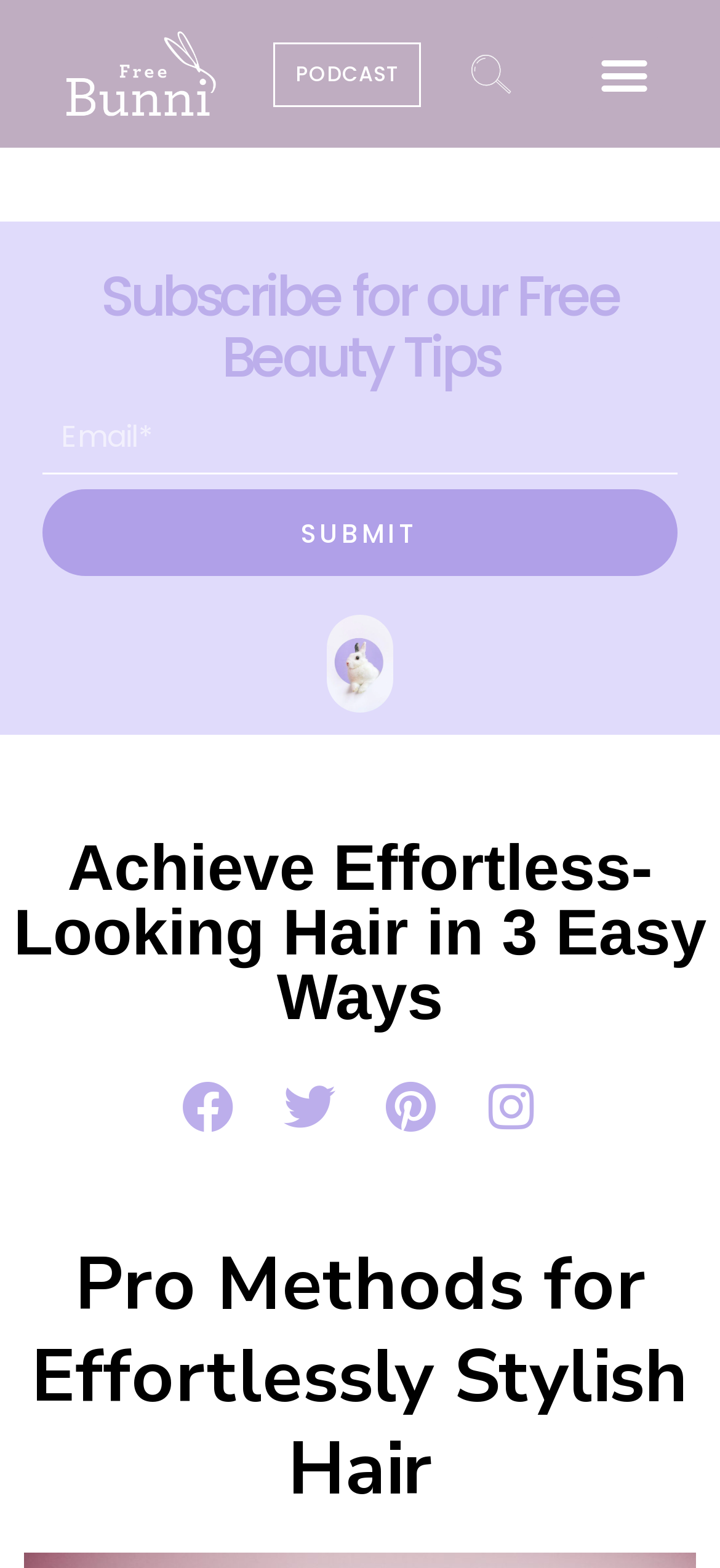Extract the bounding box coordinates for the described element: "parent_node: Email* name="form_fields[email]" placeholder="Email*"". The coordinates should be represented as four float numbers between 0 and 1: [left, top, right, bottom].

[0.059, 0.256, 0.941, 0.303]